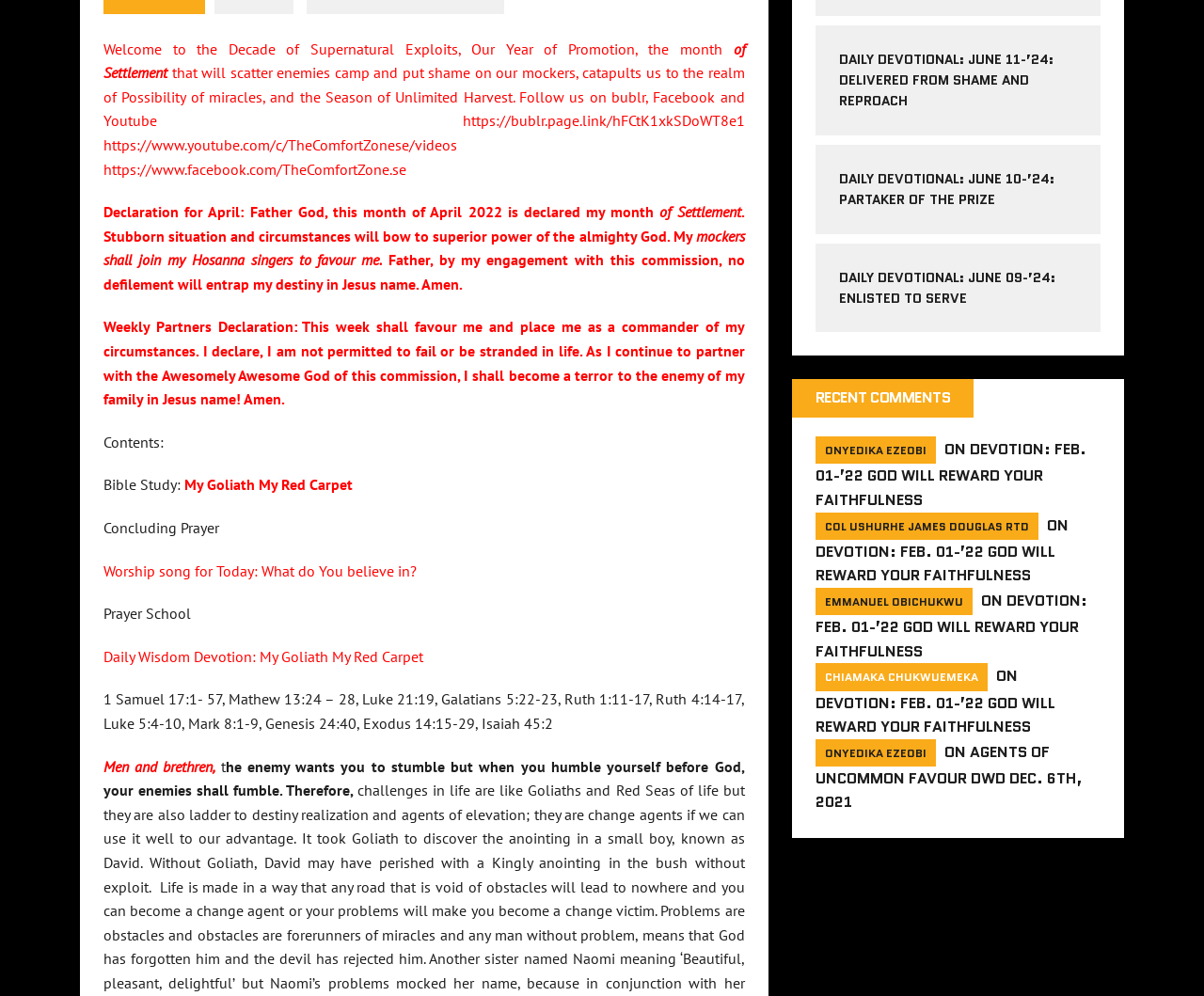Provide the bounding box coordinates of the HTML element this sentence describes: "Chiamaka Chukwuemeka".

[0.685, 0.672, 0.812, 0.688]